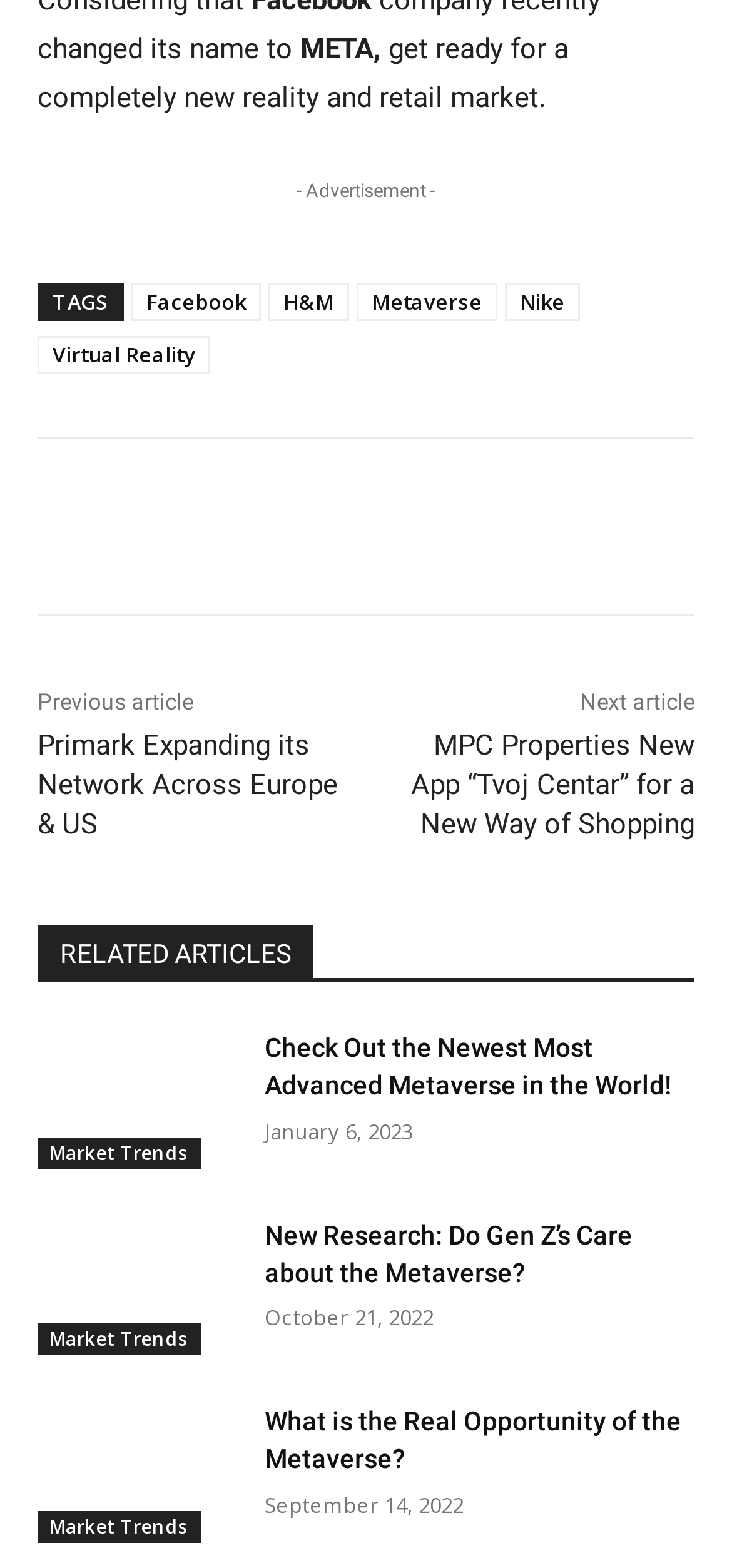Identify the bounding box coordinates of the region I need to click to complete this instruction: "Read the article about New Research: Do Gen Z’s Care about the Metaverse?".

[0.051, 0.777, 0.321, 0.865]